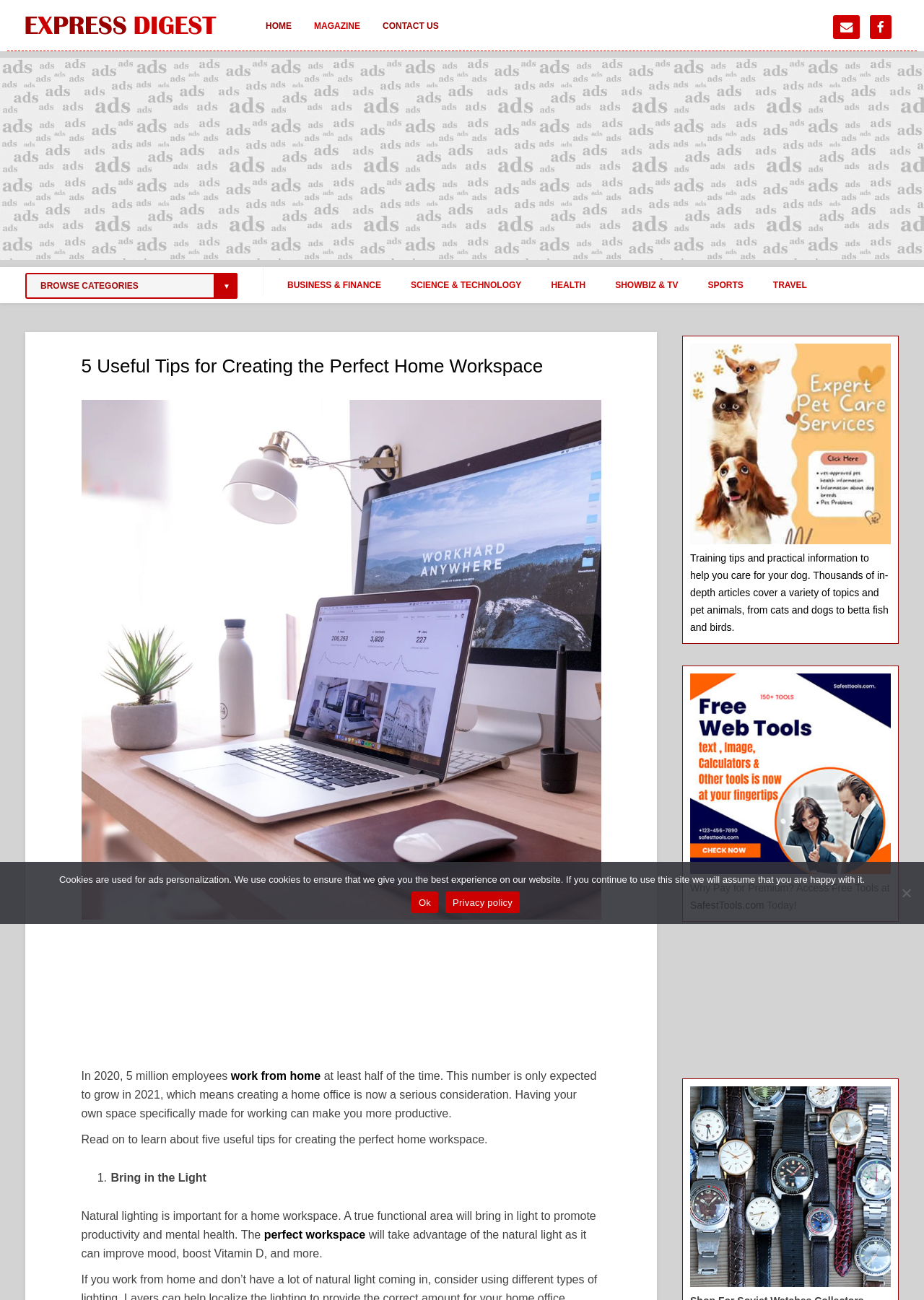Provide the bounding box coordinates of the HTML element this sentence describes: "Follow Us on Facebook".

[0.941, 0.012, 0.965, 0.03]